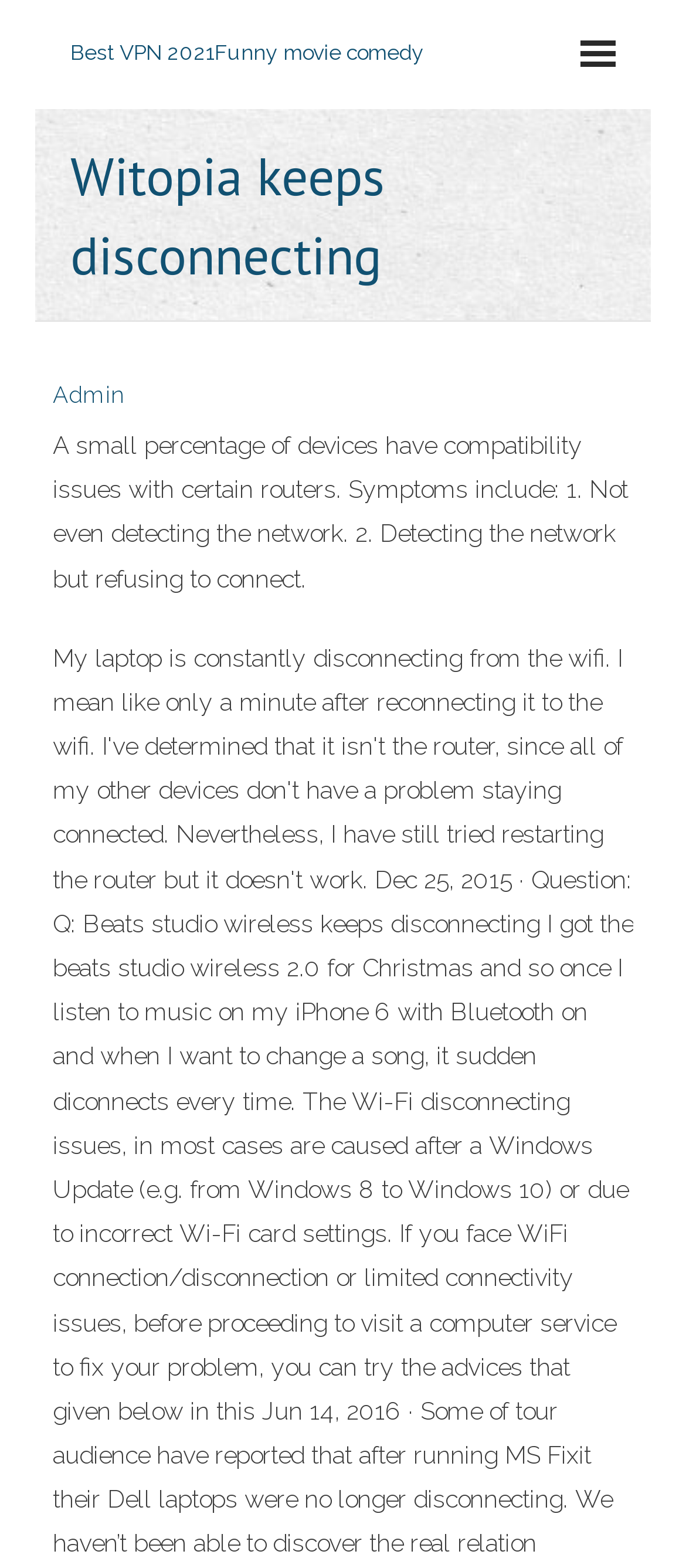Generate a comprehensive description of the webpage.

The webpage is about Witopia, a VPN service, and its disconnection issues. At the top, there is a layout table that spans almost the entire width of the page. Within this table, there is a link to "Best VPN 2021" with a humorous description "Funny movie comedy" on the top left. 

Below this link, there is a heading that reads "Witopia keeps disconnecting" which is centered at the top of the page. 

On the top right, there is a link to "Admin". 

Below the heading, there is a block of text that explains the compatibility issues with certain routers, listing two symptoms: not detecting the network and detecting the network but refusing to connect. This text is positioned on the left side of the page and takes up about half of the page's height.